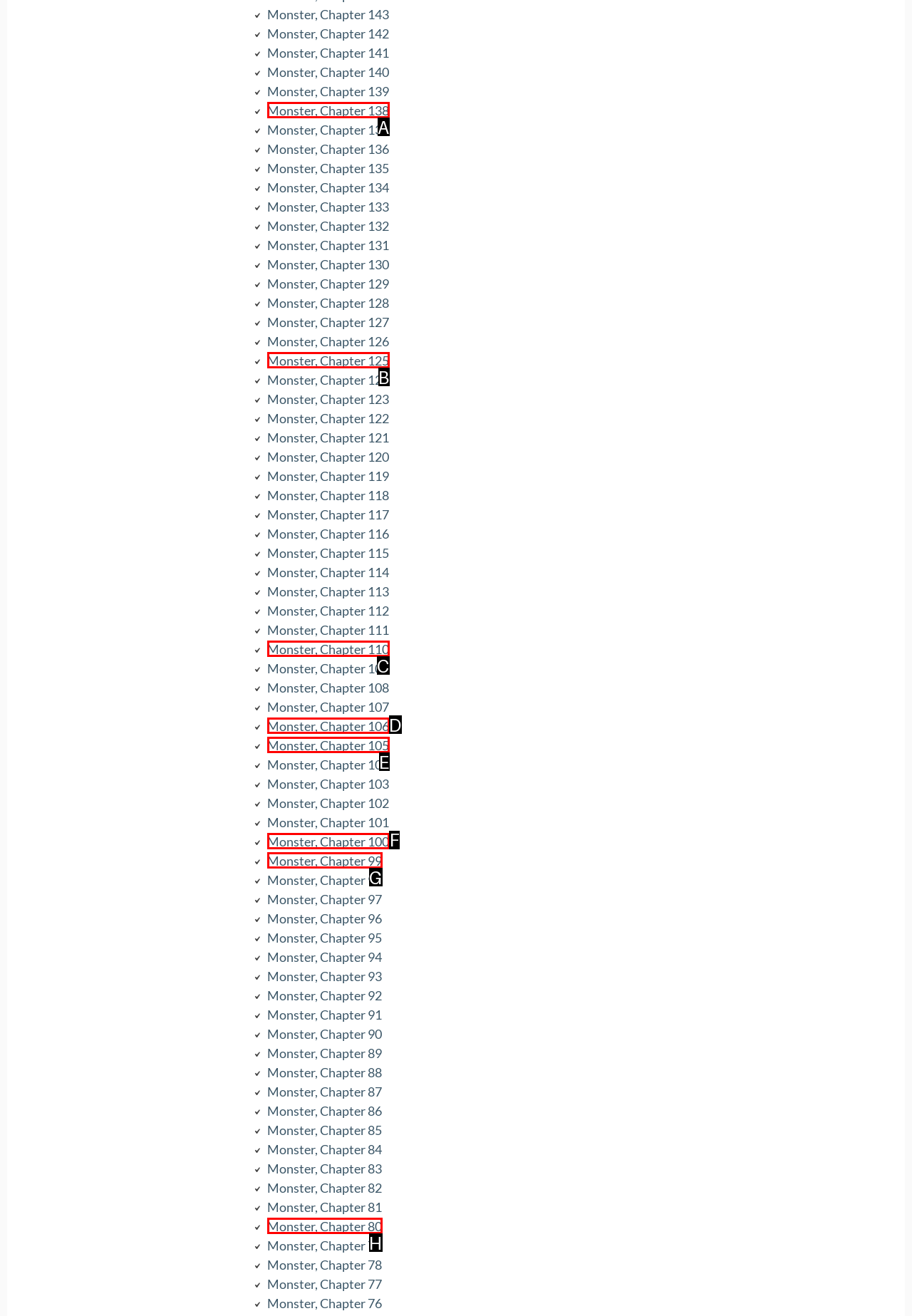For the task: view Monster, Chapter 100, specify the letter of the option that should be clicked. Answer with the letter only.

F